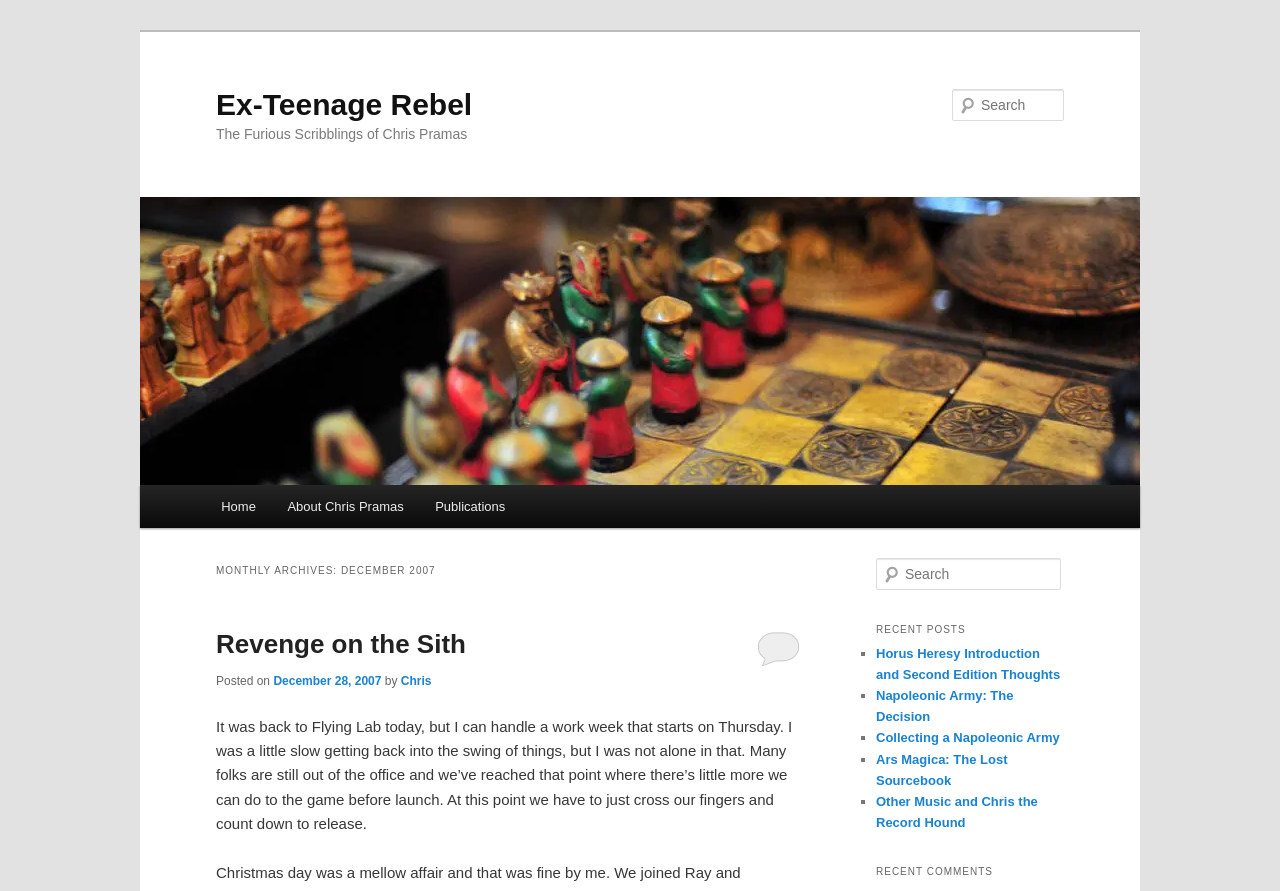Pinpoint the bounding box coordinates of the element to be clicked to execute the instruction: "Search for something".

[0.744, 0.1, 0.831, 0.136]